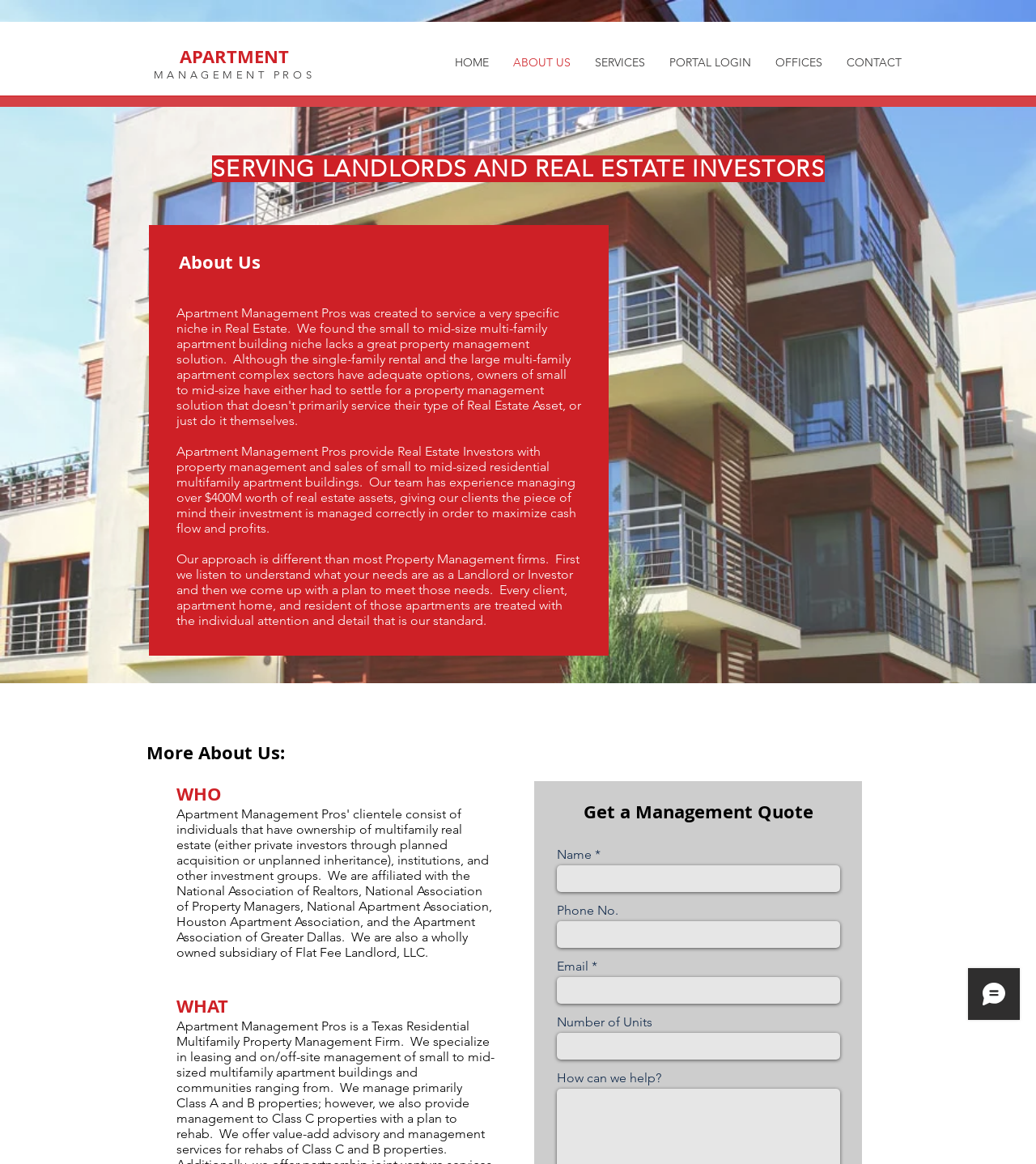Locate the bounding box coordinates of the element to click to perform the following action: 'Get a management quote'. The coordinates should be given as four float values between 0 and 1, in the form of [left, top, right, bottom].

[0.538, 0.686, 0.811, 0.708]